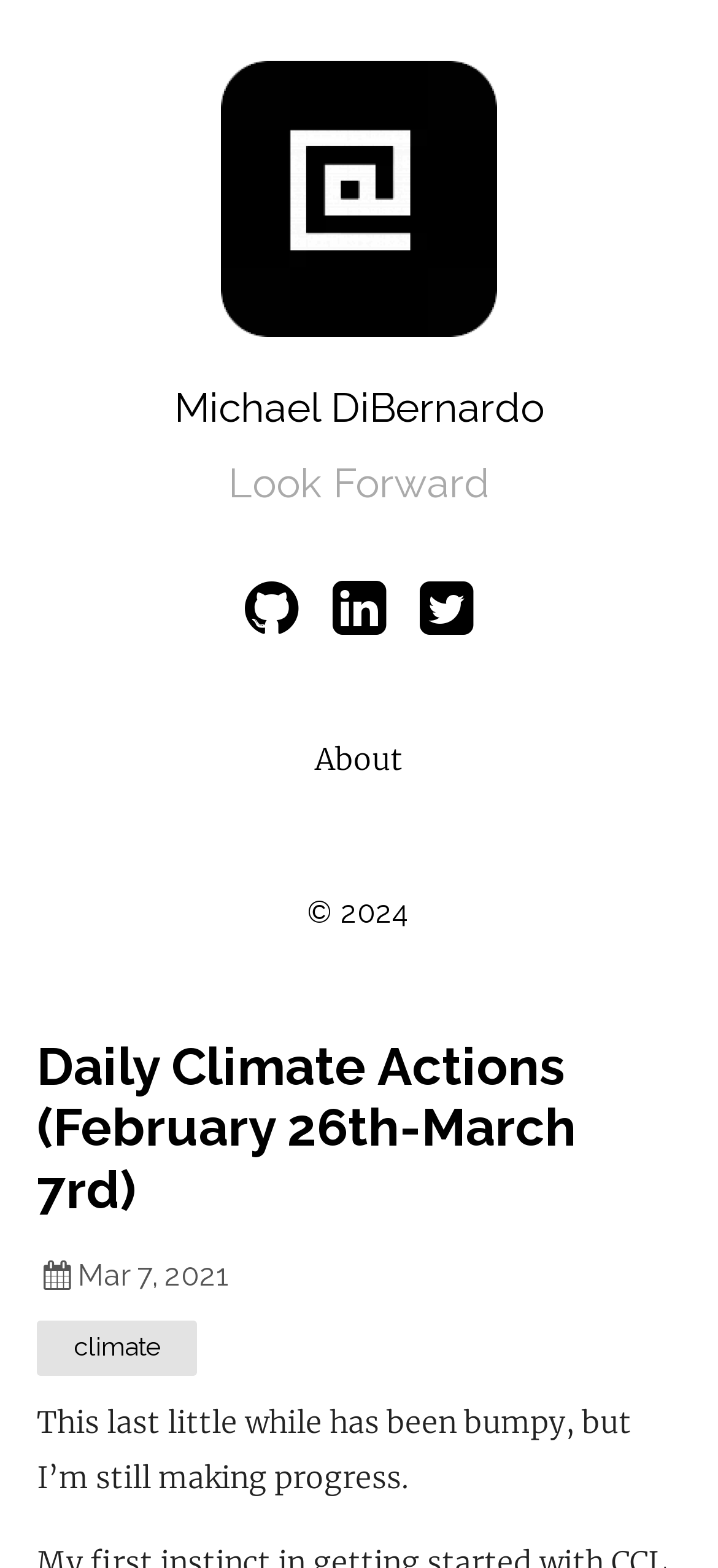Please provide a comprehensive response to the question below by analyzing the image: 
What is the date of the latest update?

The date of the latest update is Mar 7, 2021, which is mentioned at the bottom of the page.